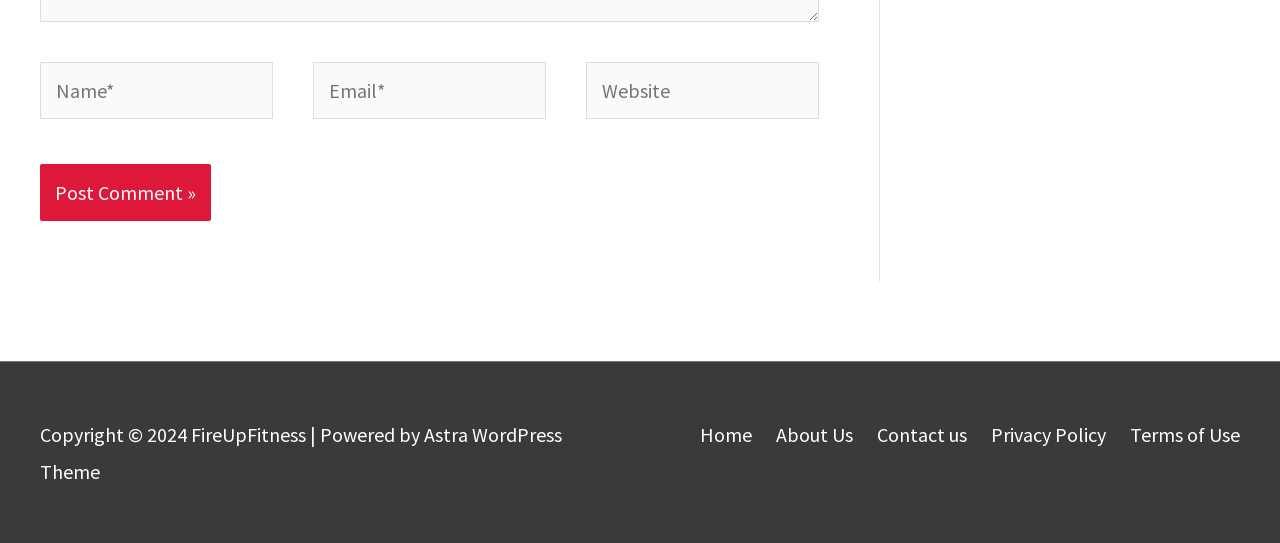Determine the bounding box coordinates of the UI element that matches the following description: "Terms of Use". The coordinates should be four float numbers between 0 and 1 in the format [left, top, right, bottom].

[0.867, 0.776, 0.969, 0.822]